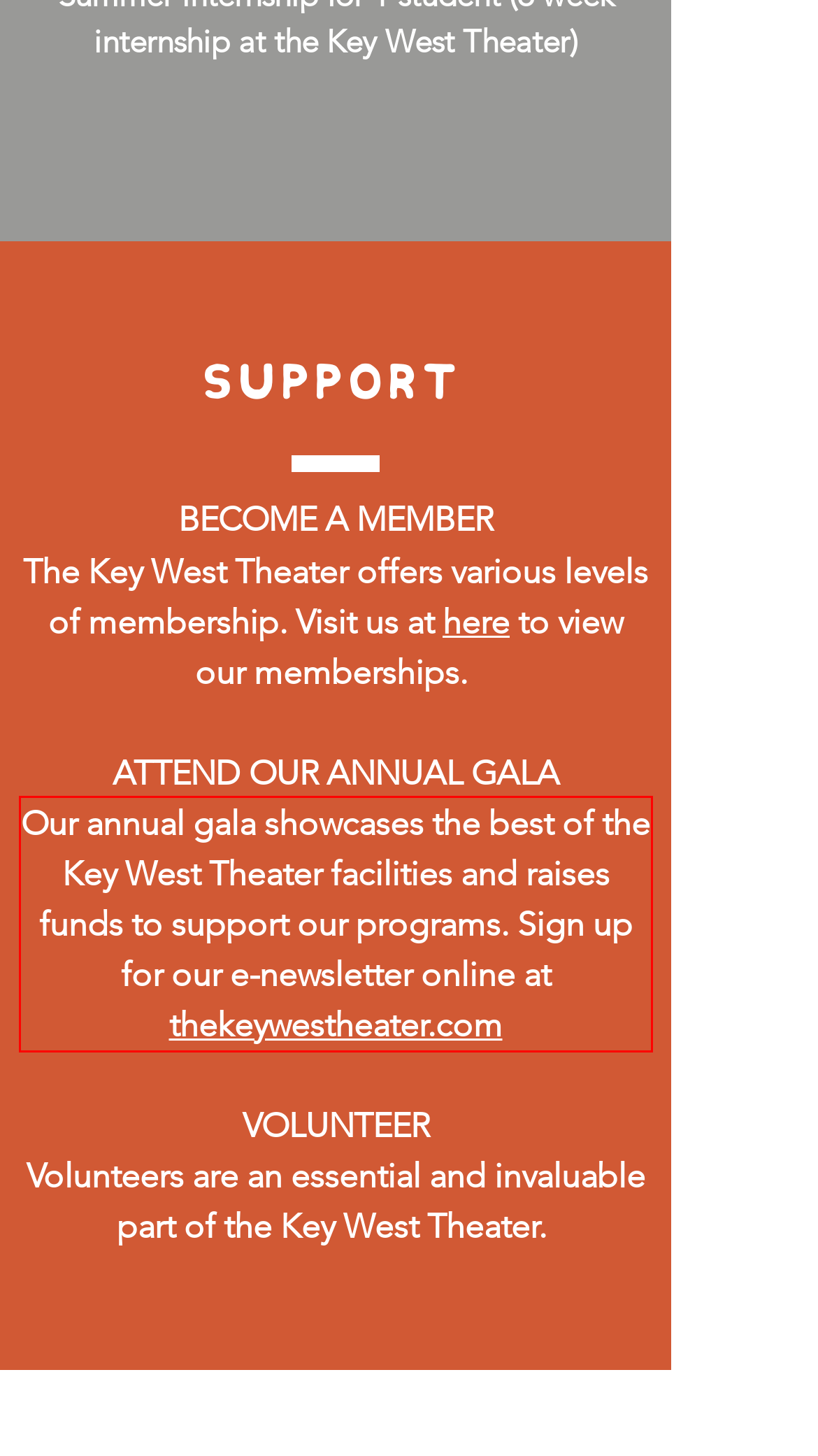You are provided with a screenshot of a webpage that includes a UI element enclosed in a red rectangle. Extract the text content inside this red rectangle.

Our annual gala showcases the best of the Key West Theater facilities and raises funds to support our programs. Sign up for our e-newsletter online at thekeywestheater.com